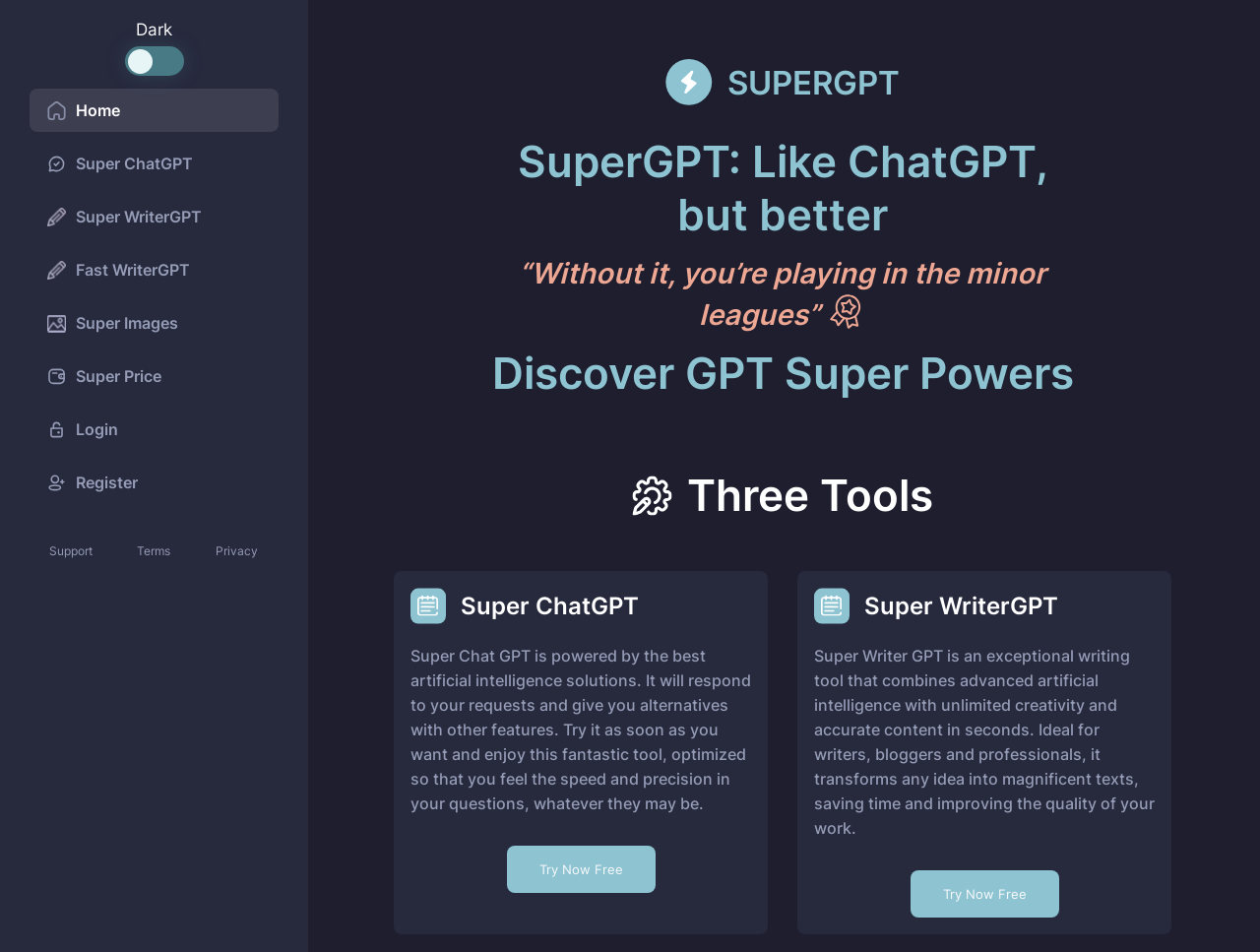Using the description: "Super ChatGPT NewChat", identify the bounding box of the corresponding UI element in the screenshot.

[0.023, 0.149, 0.221, 0.194]